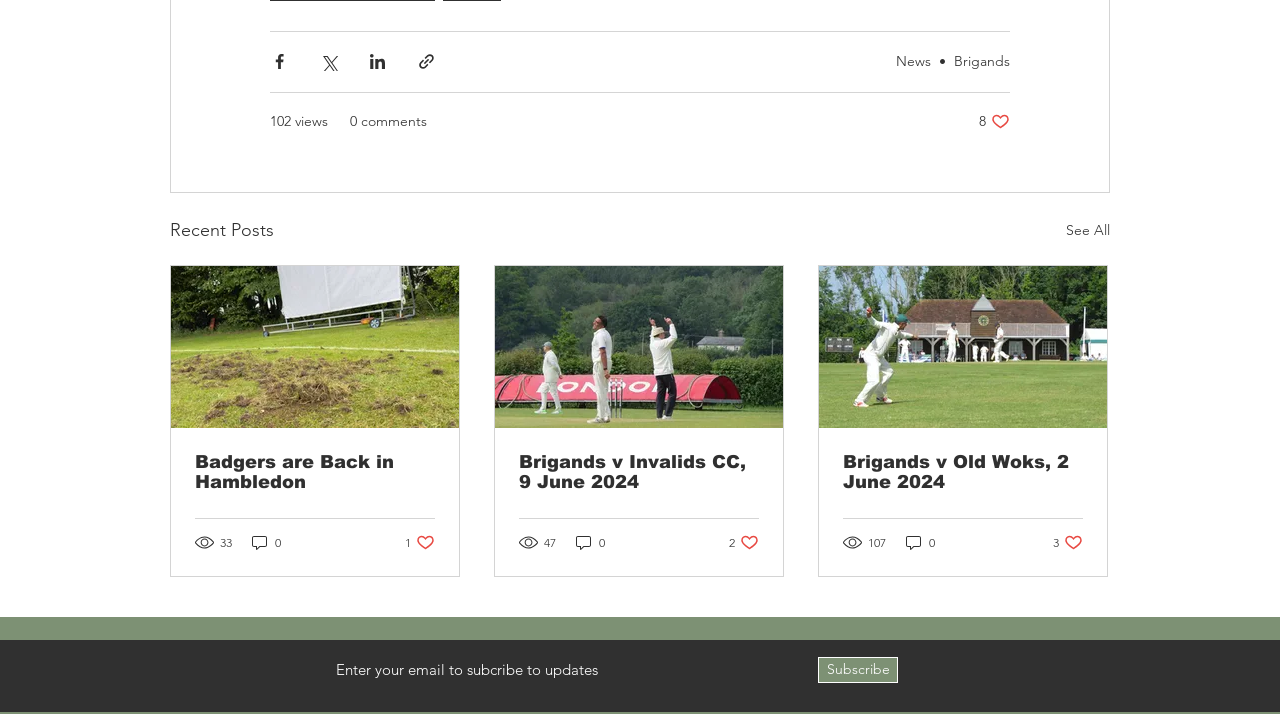Find the bounding box coordinates of the element you need to click on to perform this action: 'Search for something'. The coordinates should be represented by four float values between 0 and 1, in the format [left, top, right, bottom].

None